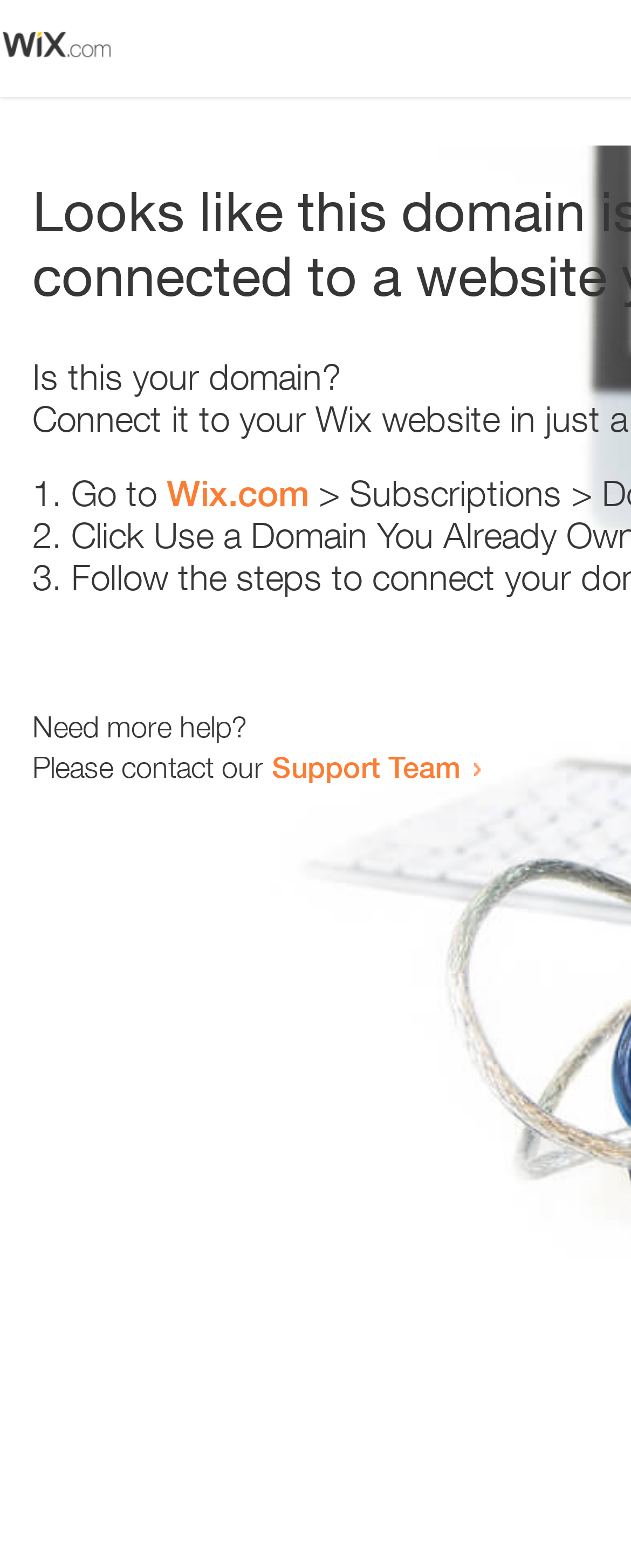How many list markers are present?
Using the image as a reference, give a one-word or short phrase answer.

3